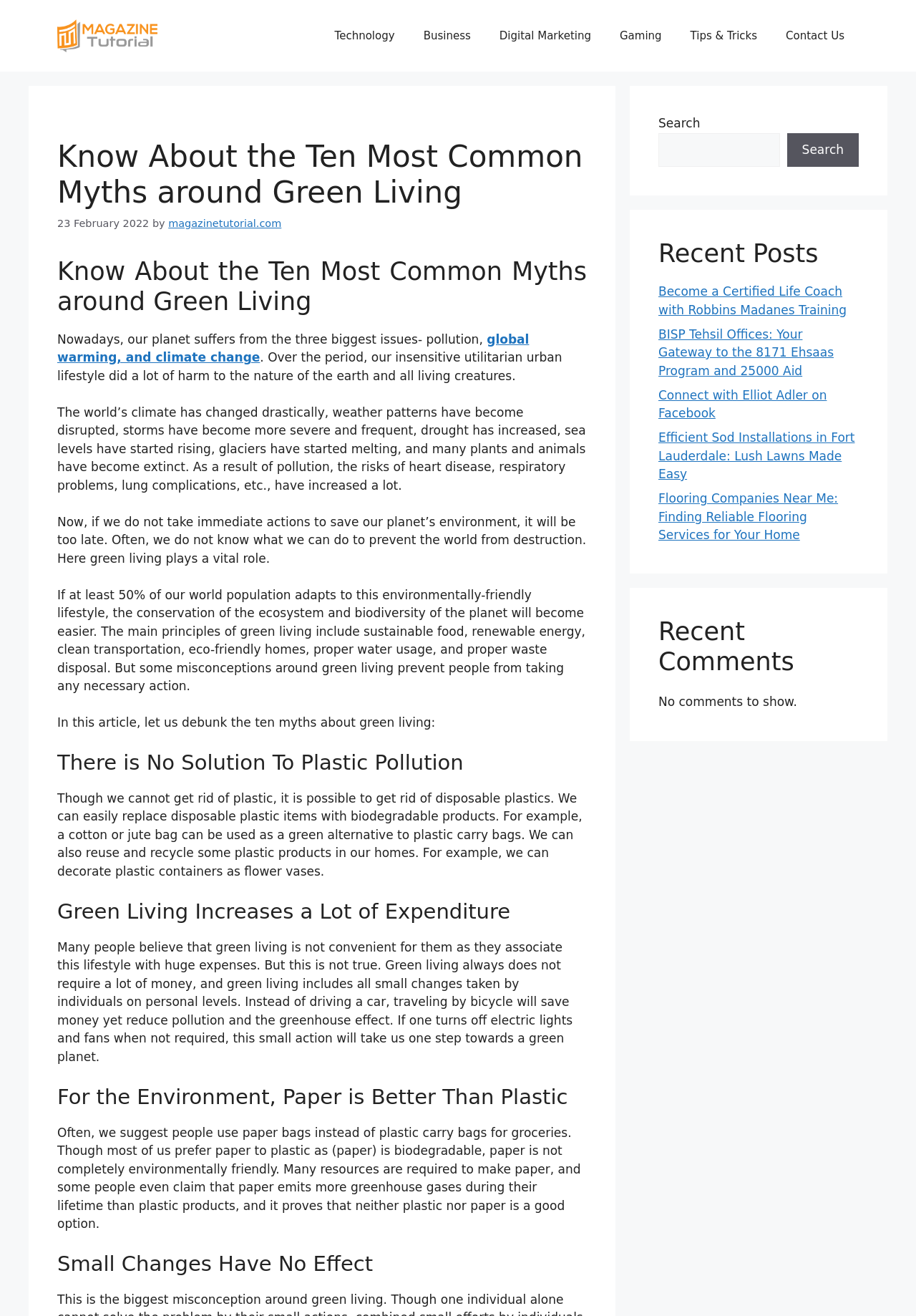For the following element description, predict the bounding box coordinates in the format (top-left x, top-left y, bottom-right x, bottom-right y). All values should be floating point numbers between 0 and 1. Description: magazinetutorial.com

[0.184, 0.165, 0.307, 0.174]